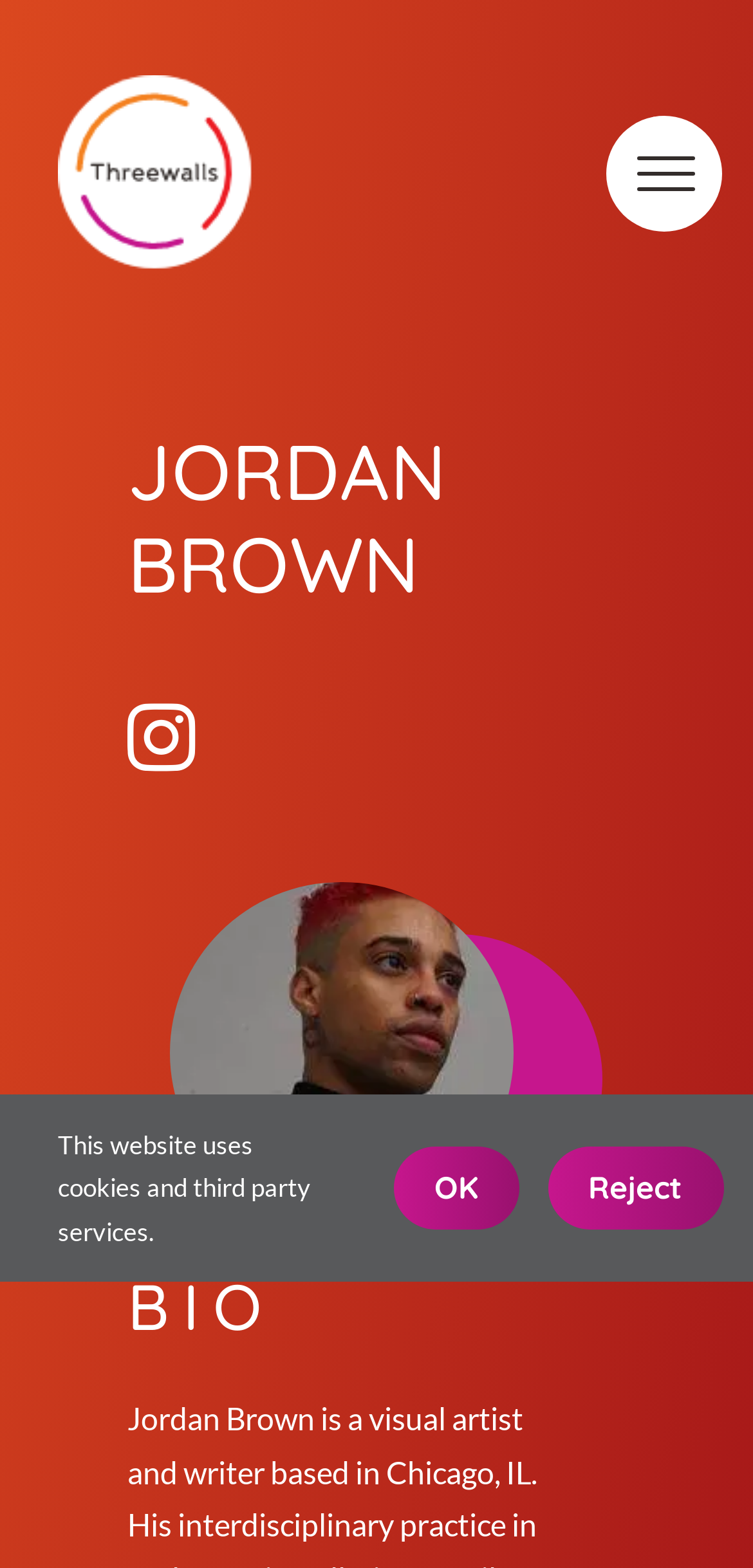Answer the question below with a single word or a brief phrase: 
What is the shape of the icon next to the person's name?

Square